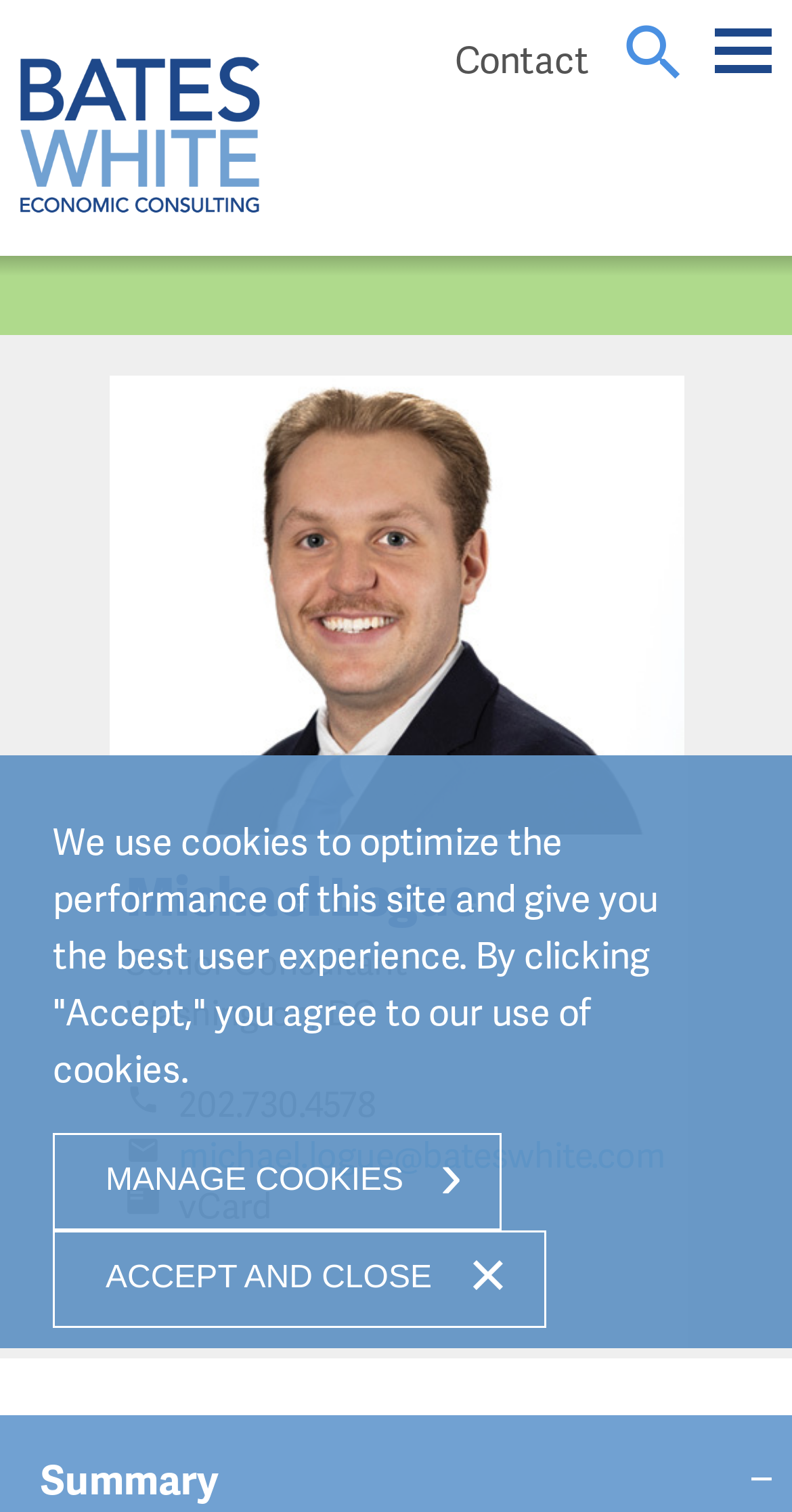What is Michael Logue's job title?
Please give a well-detailed answer to the question.

Based on the webpage, I found a heading element with the text 'Michael Logue' and a StaticText element with the text 'Senior Consultant' below it, indicating that Michael Logue is a Senior Consultant.